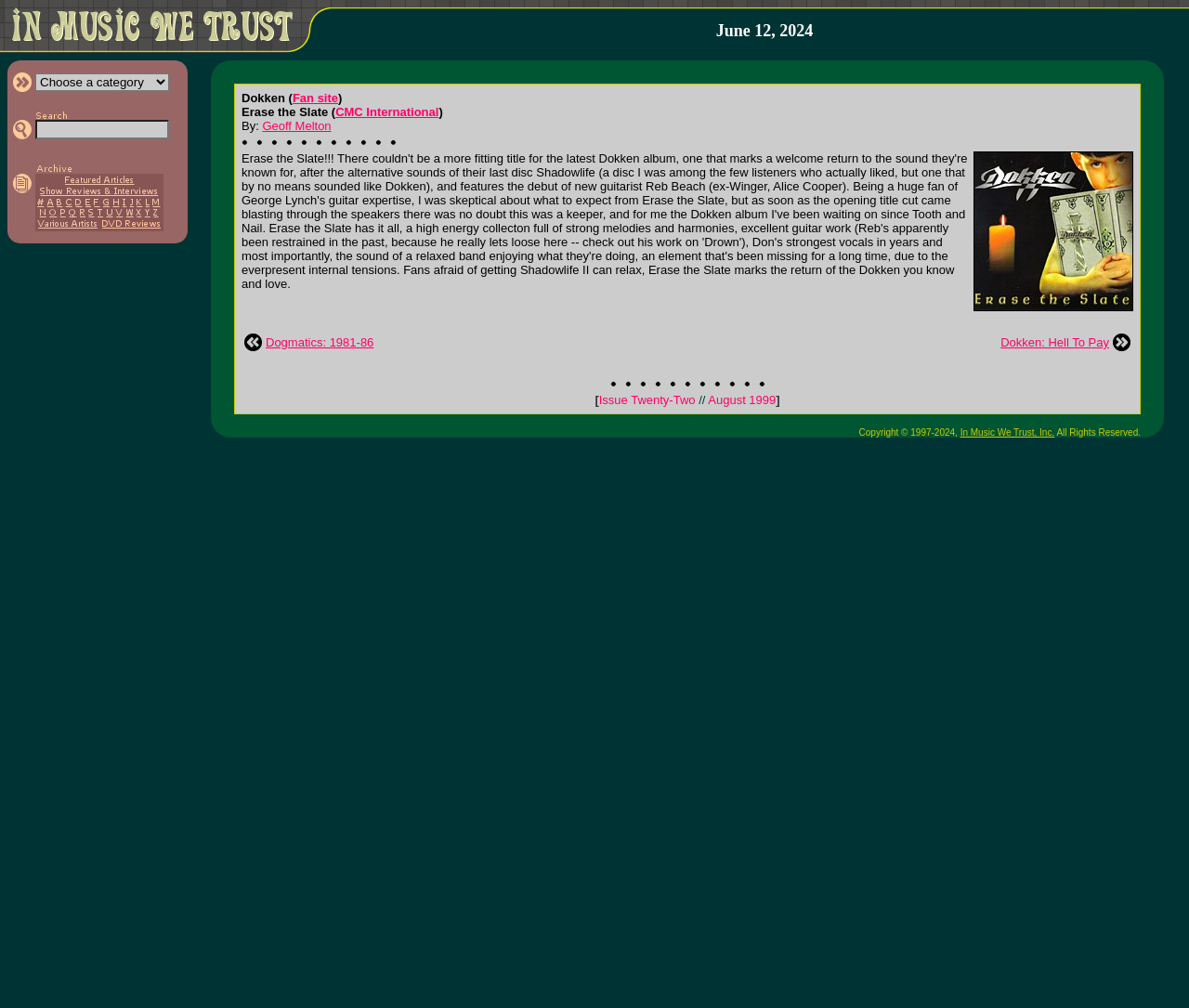Using the webpage screenshot and the element description alt=">> Choose a category", determine the bounding box coordinates. Specify the coordinates in the format (top-left x, top-left y, bottom-right x, bottom-right y) with values ranging from 0 to 1.

[0.01, 0.072, 0.03, 0.091]